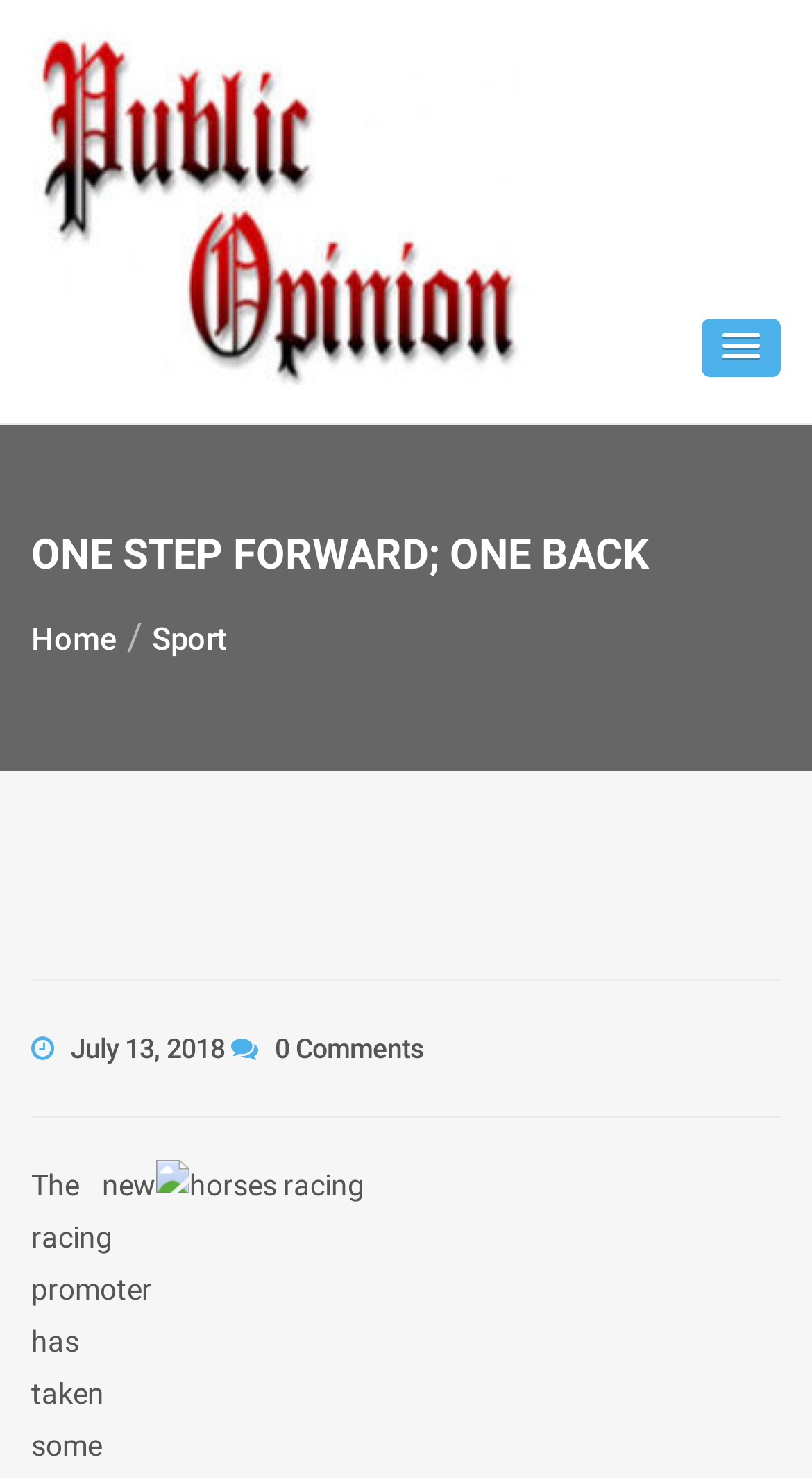Use a single word or phrase to answer the following:
What is the name of the section?

Public Opinion